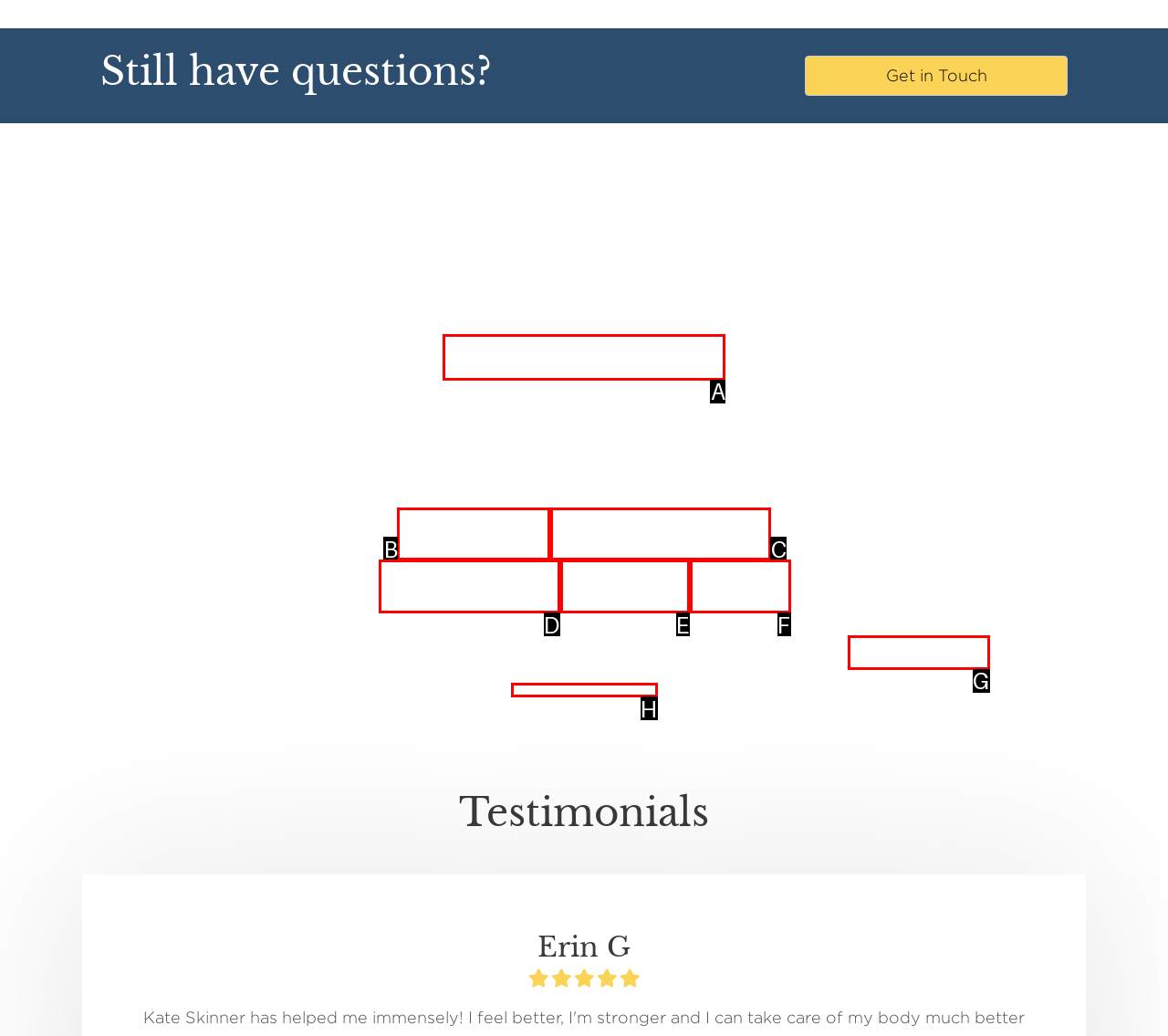Please indicate which option's letter corresponds to the task: Explore hypermobility resources by examining the highlighted elements in the screenshot.

G